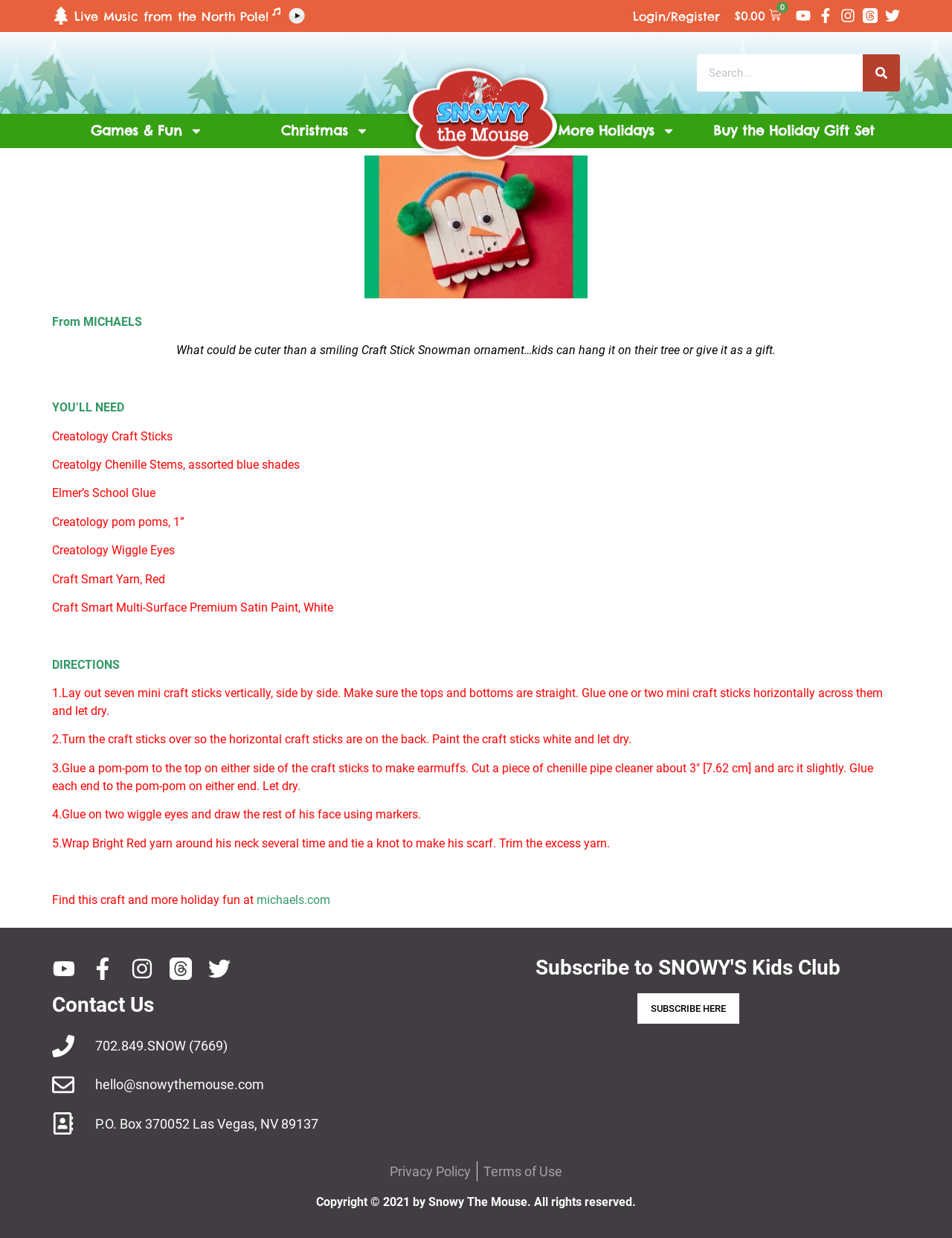Please provide the bounding box coordinate of the region that matches the element description: CC BY. Coordinates should be in the format (top-left x, top-left y, bottom-right x, bottom-right y) and all values should be between 0 and 1.

None